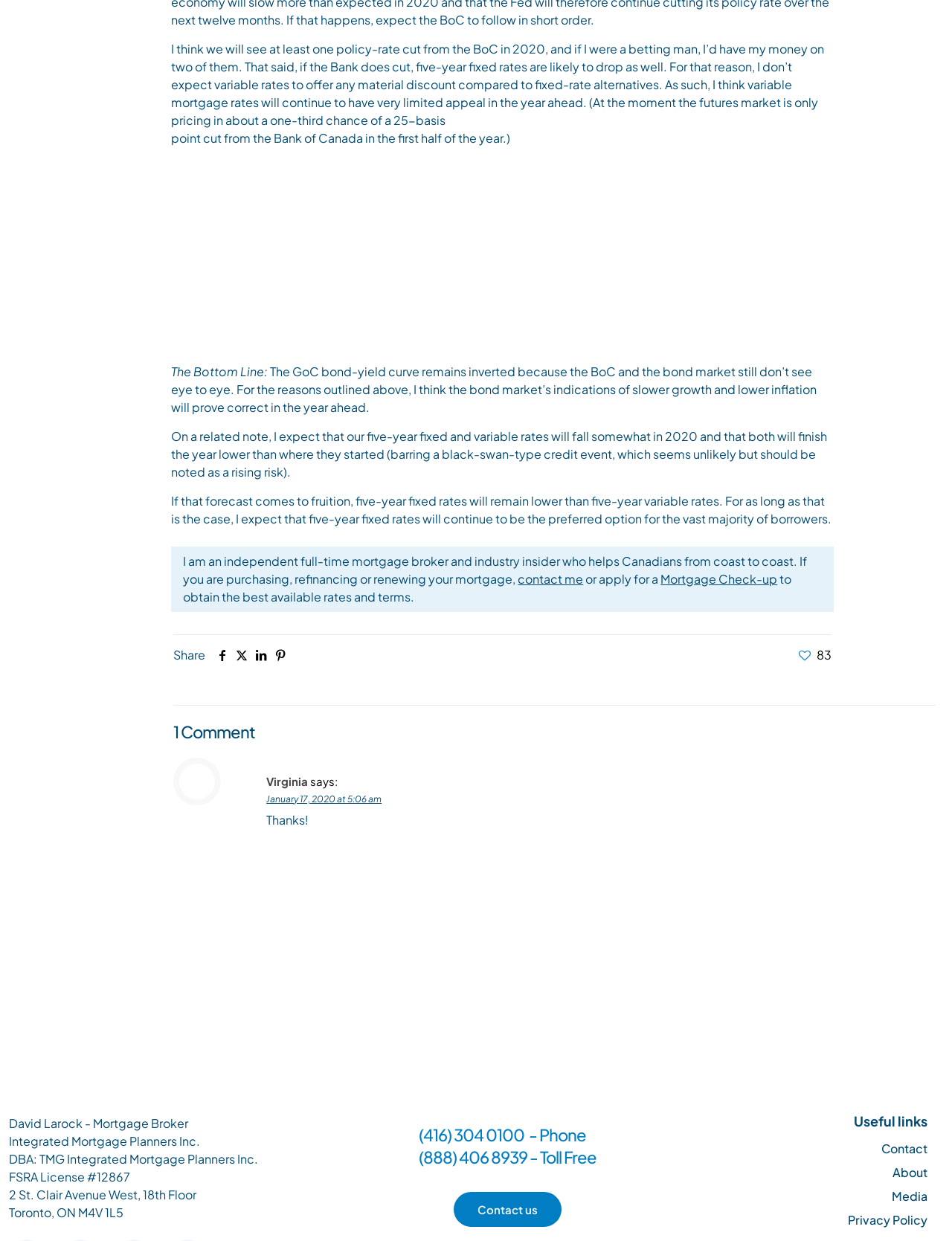What is the author's prediction for five-year fixed rates in 2020?
Please provide a detailed and comprehensive answer to the question.

The author predicts that five-year fixed rates will fall in 2020, as stated in the text 'I expect that our five-year fixed and variable rates will fall somewhat in 2020 and that both will finish the year lower than where they started'.